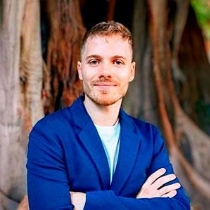Thoroughly describe everything you see in the image.

The image features Álvaro Fernández-Gallardo Romero, a PhD candidate in Quantitative Economics. He is pictured standing confidently with his arms crossed against a backdrop of large trees. Álvaro has a stylish appearance, wearing a blue blazer over a light blue shirt, which complements his well-groomed look. He originates from Universidad de Castilla La Mancha in Spain and was admitted to the program in 2019. His academic interests include applied macroeconomics and macro-finance, and he is actively contributing to the field. The natural setting enhances the professional yet approachable demeanor he exudes in the photograph.